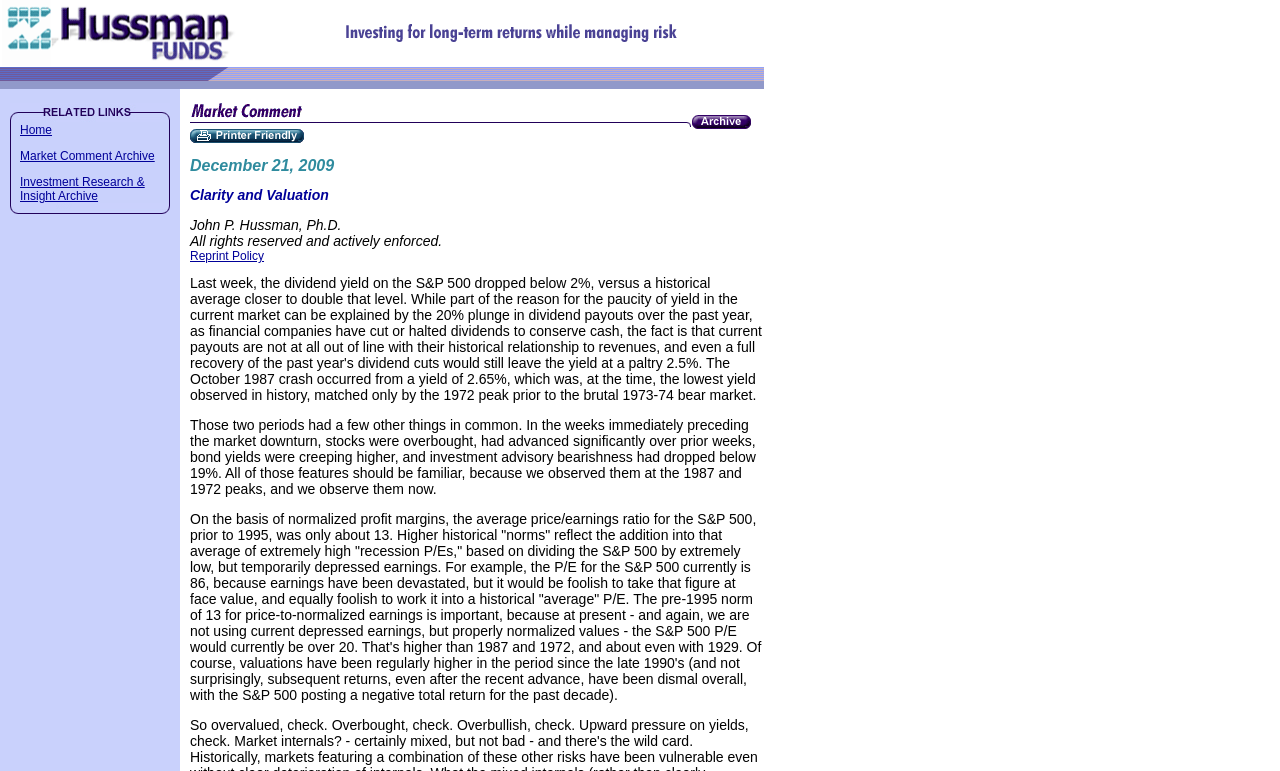What is the current P/E ratio of the S&P 500?
Answer the question using a single word or phrase, according to the image.

over 20